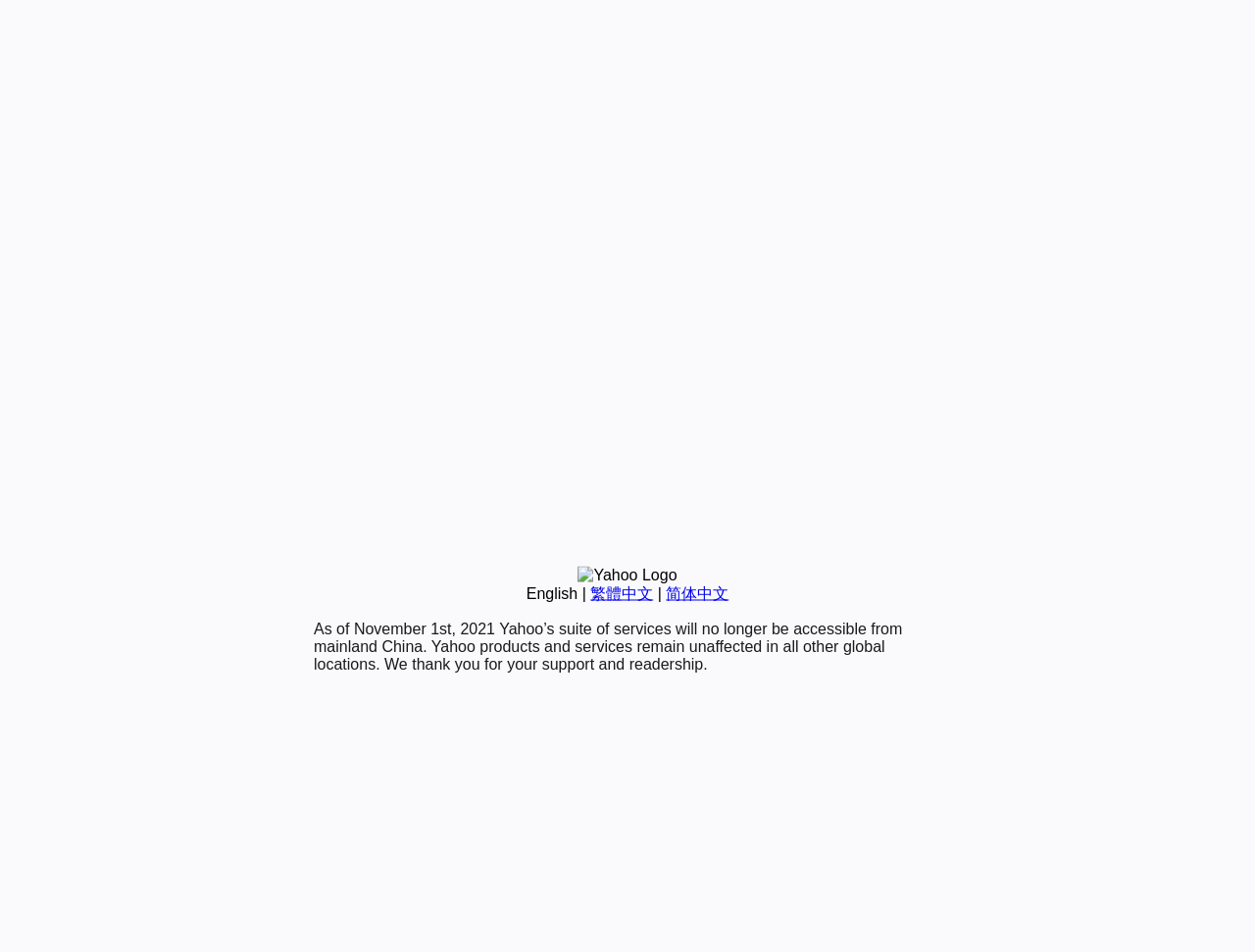Using the element description: "English", determine the bounding box coordinates. The coordinates should be in the format [left, top, right, bottom], with values between 0 and 1.

[0.419, 0.614, 0.46, 0.632]